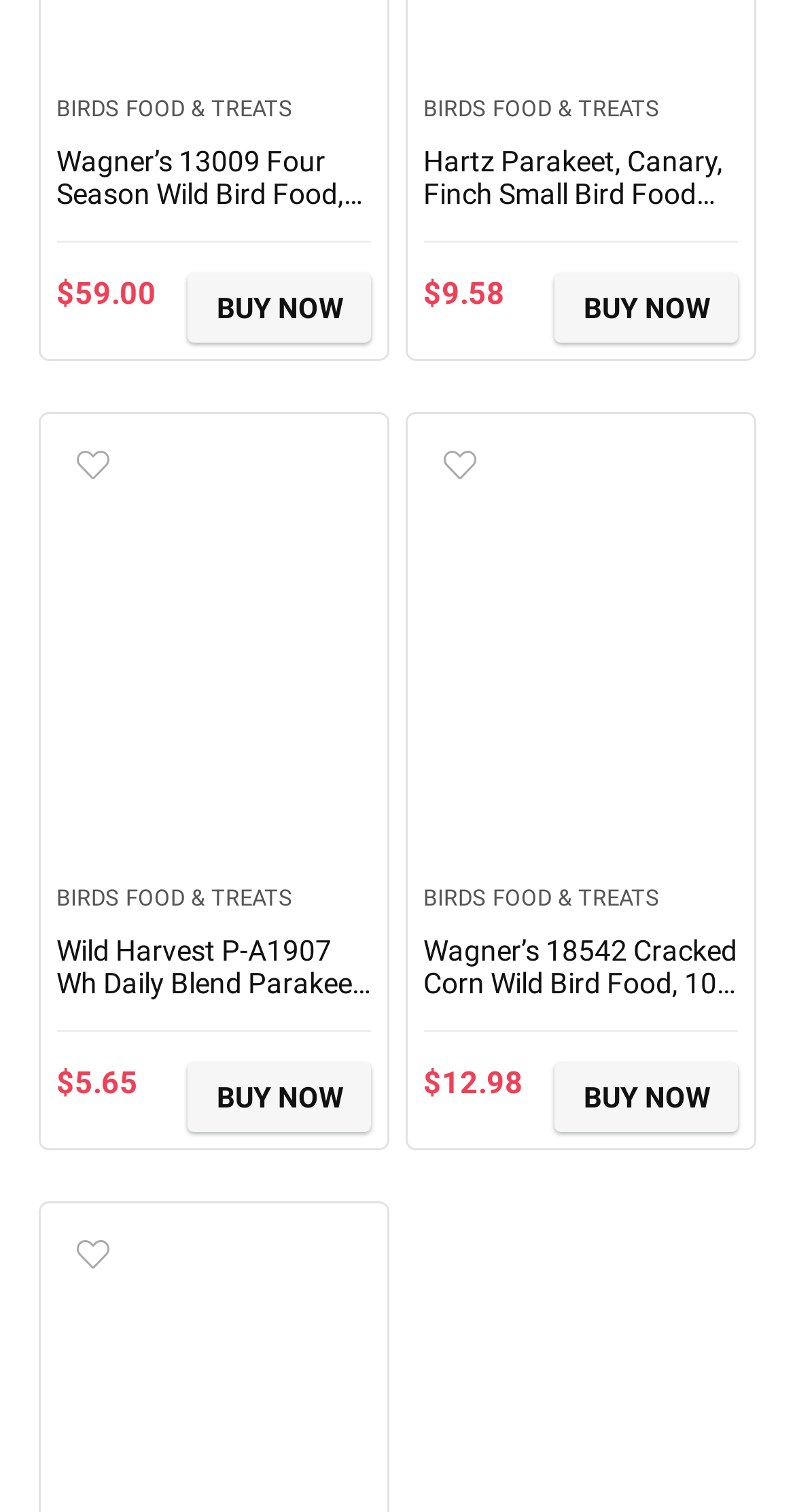Which product has the lowest price?
Look at the image and respond to the question as thoroughly as possible.

I compared the prices of all four products listed and found that Wild Harvest P-A1907 Wh Daily Blend Parakeet has the lowest price of $5.65.